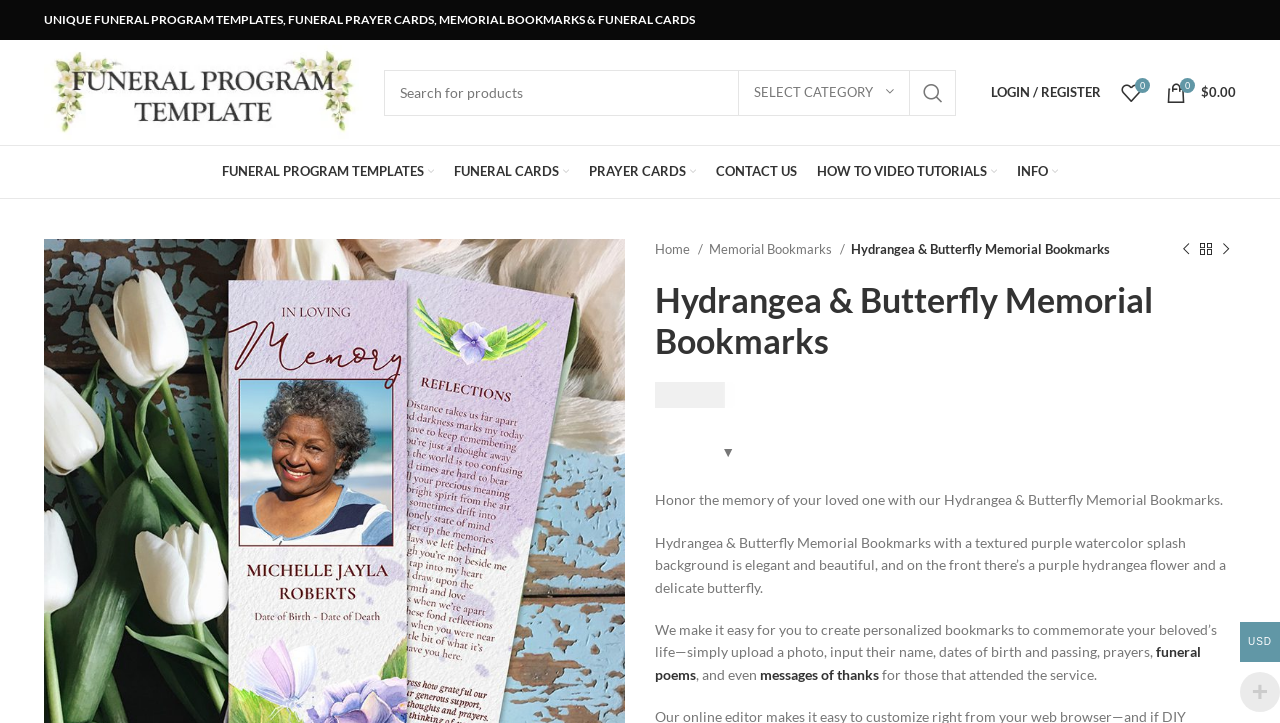Could you find the bounding box coordinates of the clickable area to complete this instruction: "View previous product"?

[0.919, 0.331, 0.934, 0.359]